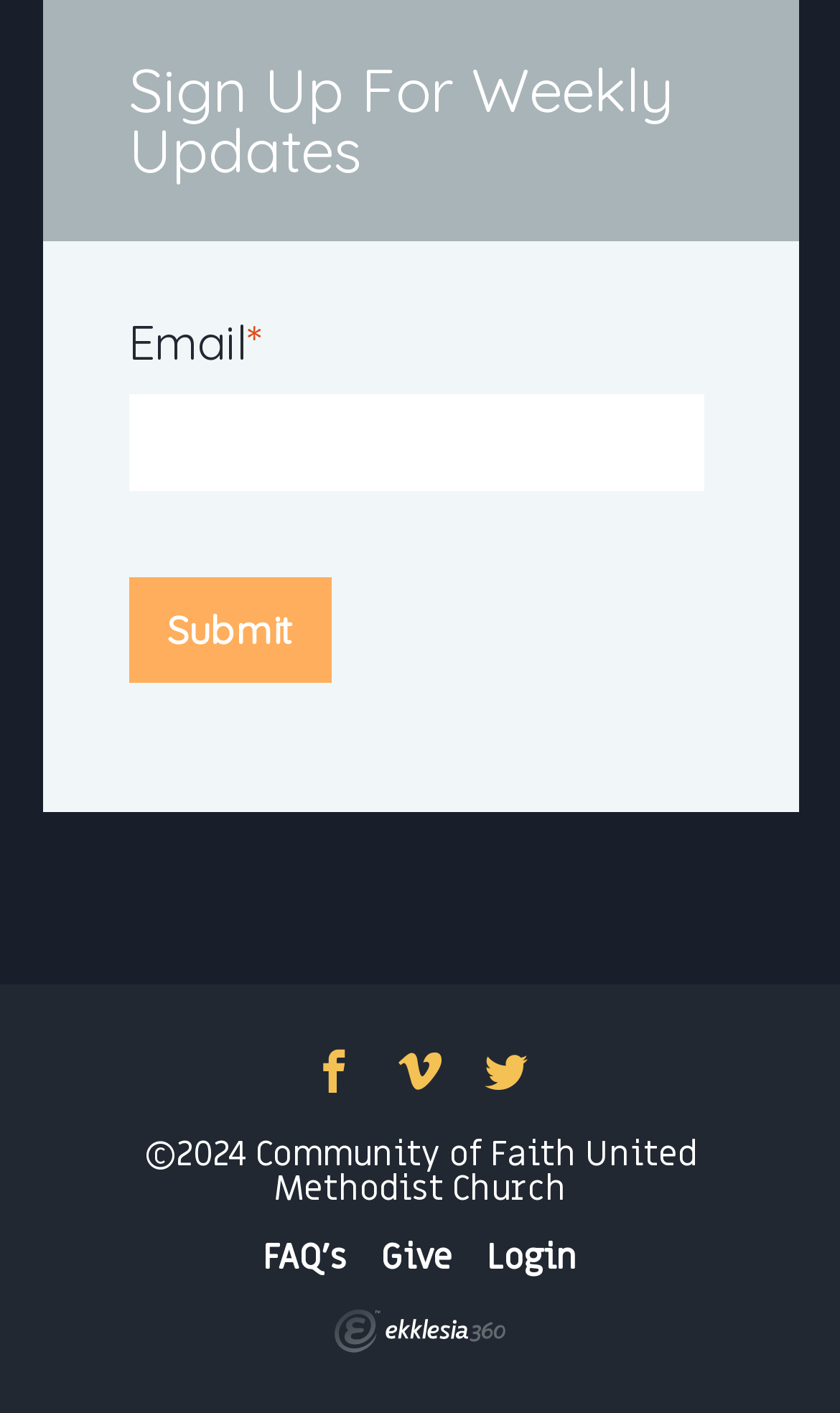What is the text of the button?
Please answer the question with as much detail and depth as you can.

The button has the text 'Submit', which is indicated by the button element with the description 'Submit'.